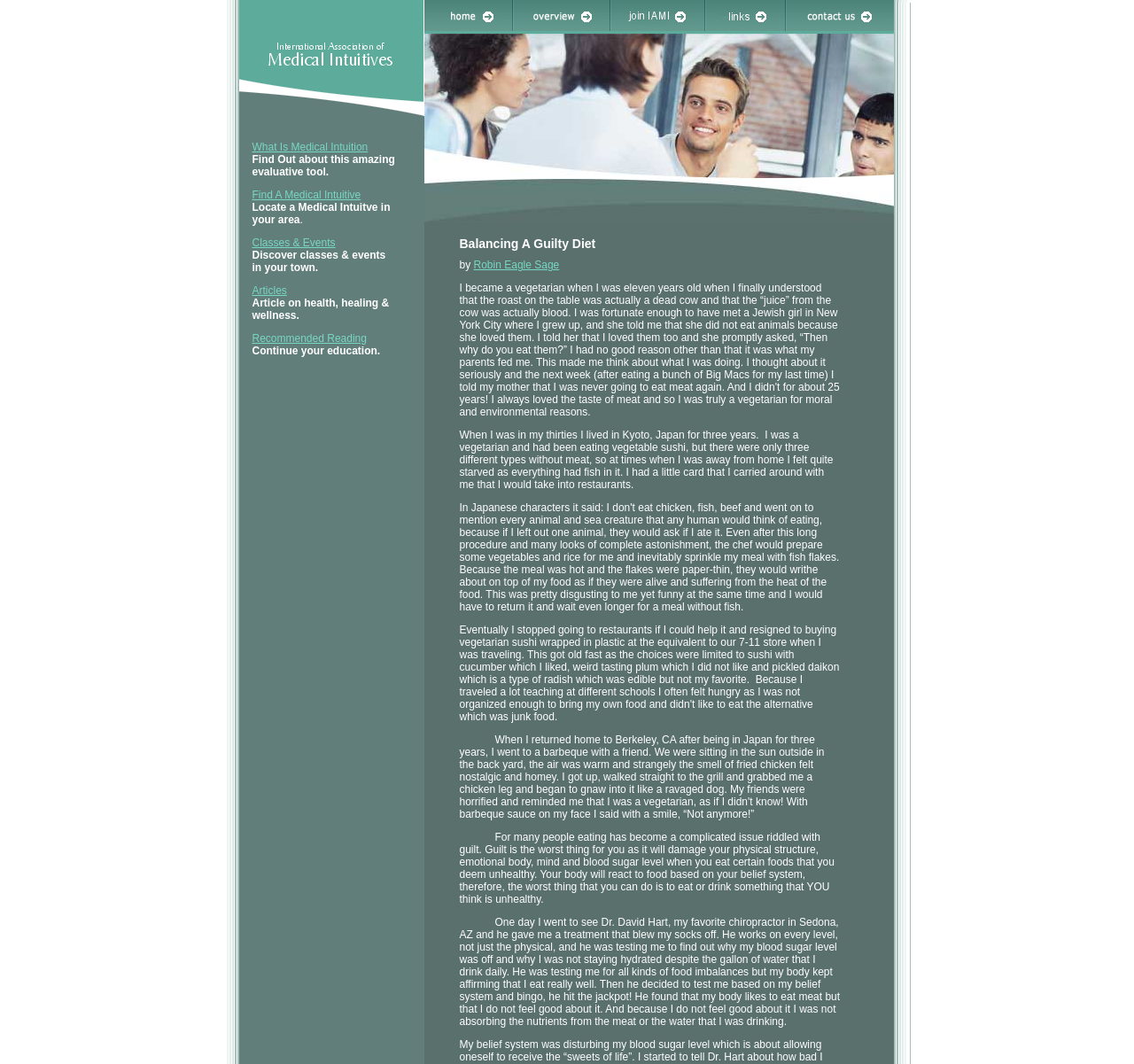Provide the bounding box coordinates for the UI element that is described as: "What Is Medical Intuition".

[0.222, 0.132, 0.324, 0.144]